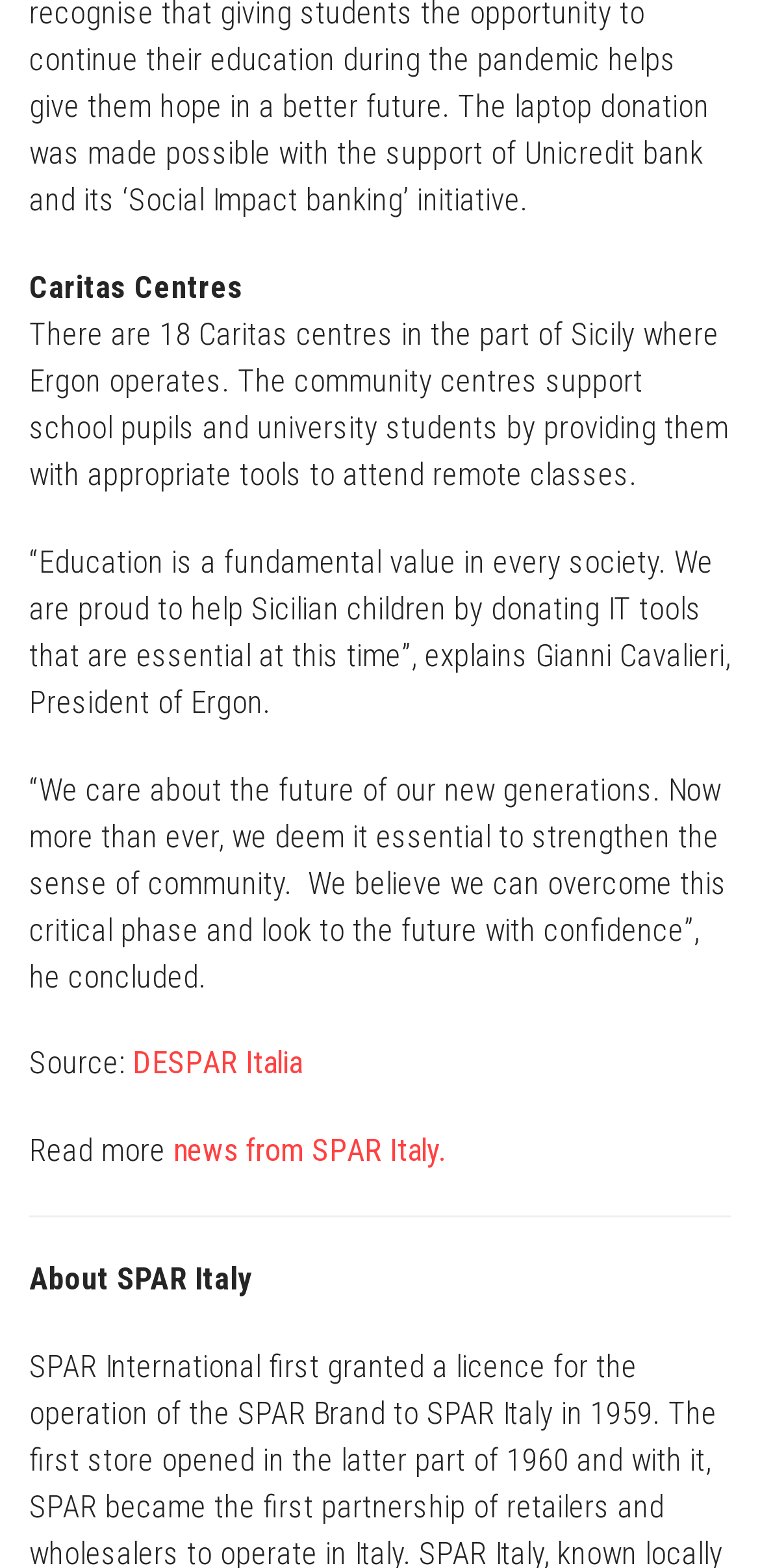What is the topic of the article?
Please respond to the question with a detailed and thorough explanation.

The answer can be inferred from the content of the StaticText elements, which discuss the importance of education, the support provided by Ergon, and the context of Sicily, indicating that the topic of the article is education in Sicily.